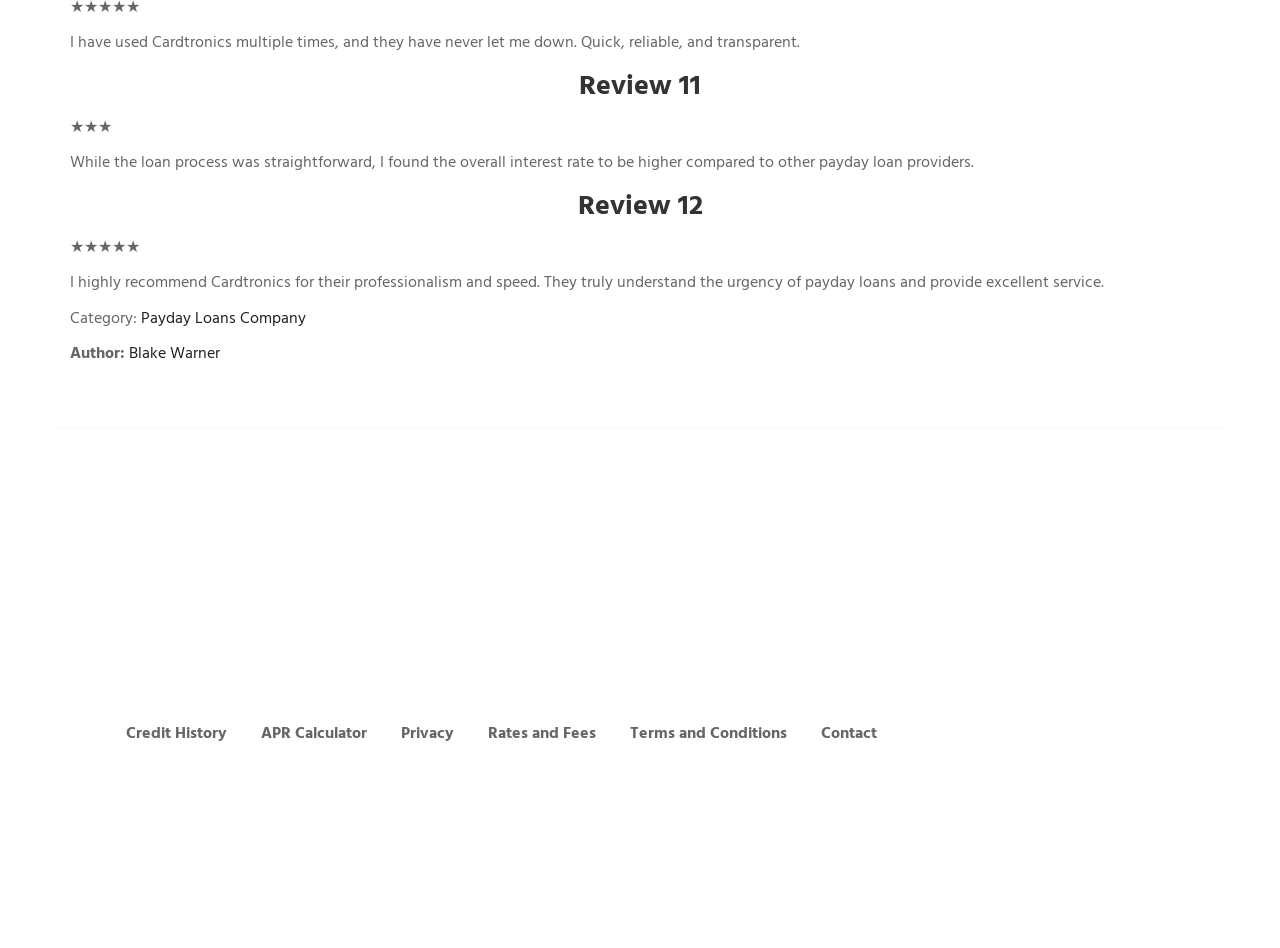Please find the bounding box coordinates of the element that you should click to achieve the following instruction: "Visit Payday Loans Company". The coordinates should be presented as four float numbers between 0 and 1: [left, top, right, bottom].

[0.11, 0.322, 0.239, 0.35]